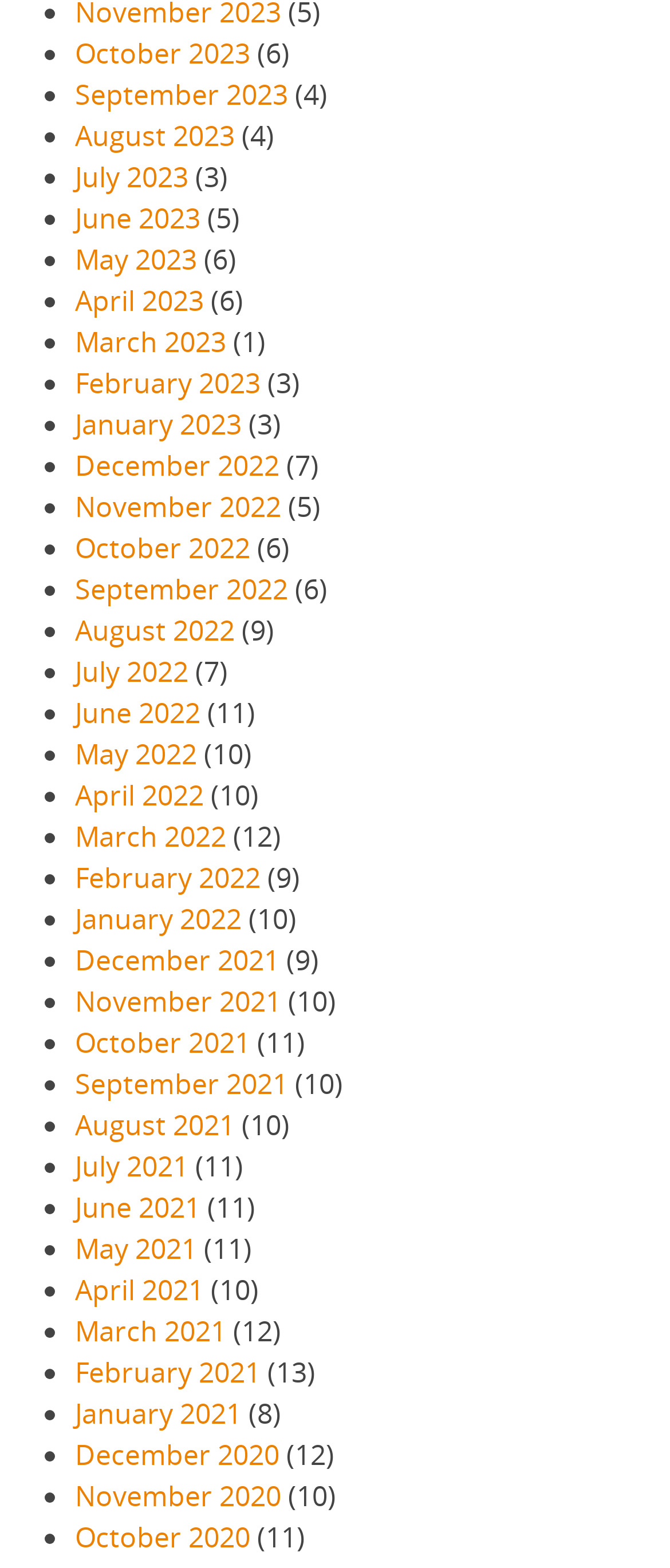Please study the image and answer the question comprehensively:
How many months are listed?

I counted the number of links with month names, such as 'October 2023', 'September 2023', and so on, and found 24 of them.